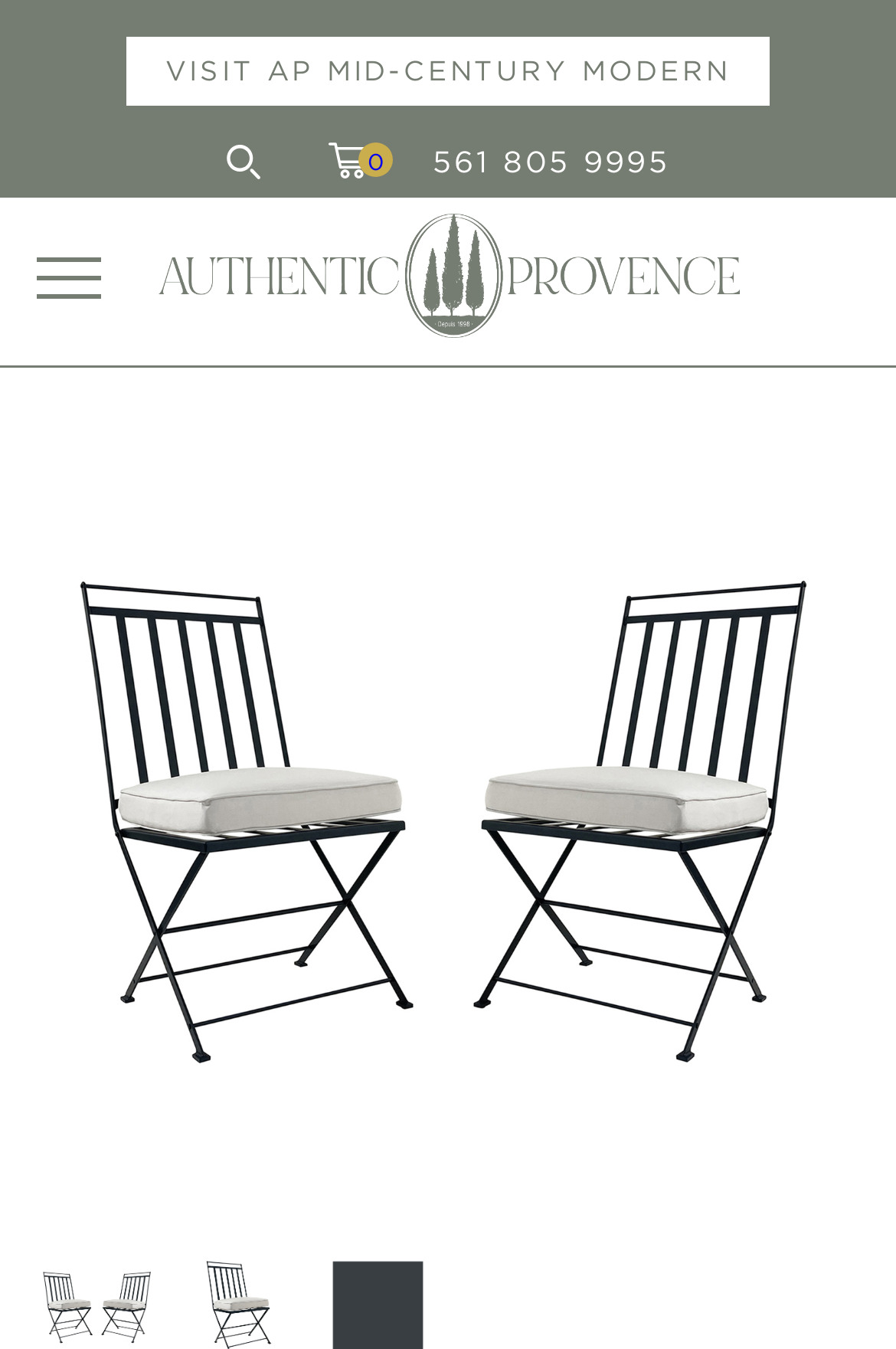What is the purpose of the button?
Using the visual information from the image, give a one-word or short-phrase answer.

Toggle menu